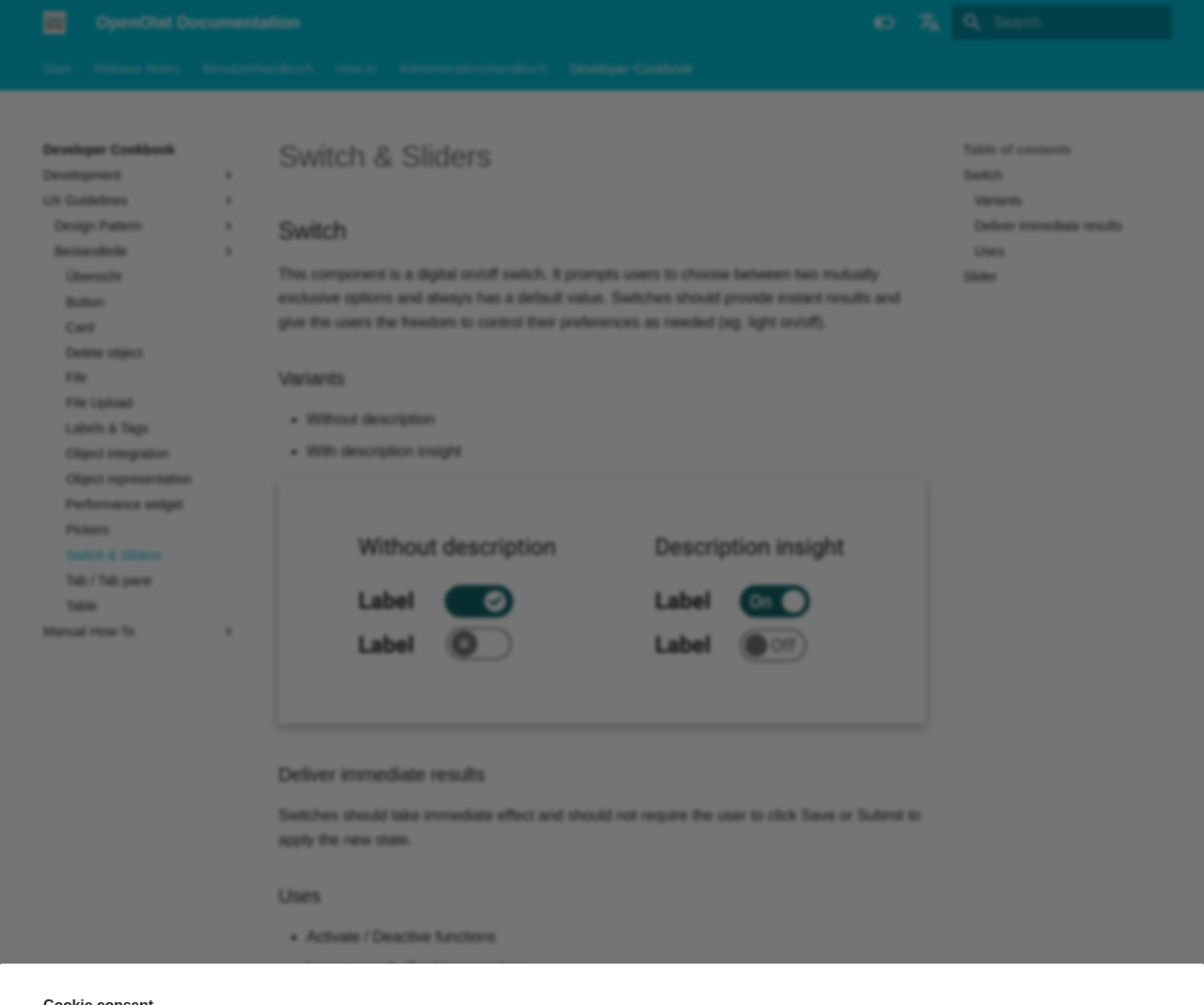Describe all the visual and textual components of the webpage comprehensively.

The webpage is a documentation page for OpenOlat, specifically focused on Switch and Sliders. At the top, there is a header section with a logo, a navigation menu, and a search bar. The navigation menu has links to different sections, including "Start", "Release Notes", "Benutzerhandbuch", and more. The search bar has a textbox and a search icon.

Below the header, there is a main content section with a title "Switch & Sliders" and a brief description. The content is divided into two main sections: Switch and Slider. The Switch section has several subsections, including "Variants", "Deliver immediate results", and "Uses". Each subsection has a heading, a brief description, and sometimes a list of bullet points or an image.

The Slider section is not as detailed, but it has a brief description and an image. There is also a table of contents on the right side of the page, which provides links to different sections of the page.

At the bottom of the page, there is a "Back to top" button. Throughout the page, there are several images, including logos, icons, and screenshots of switches and sliders. The overall layout is organized and easy to navigate, with clear headings and concise text.